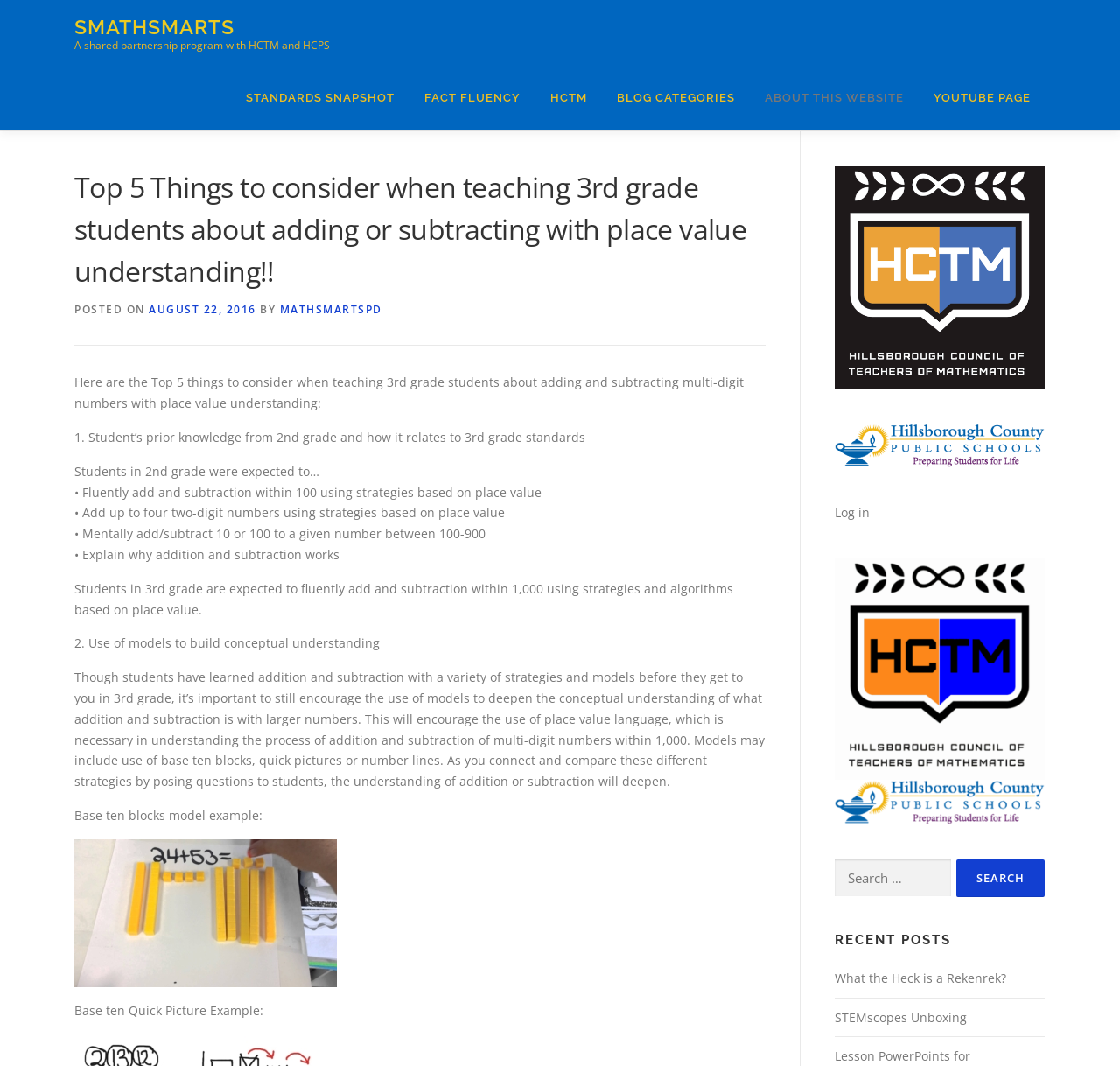Determine the bounding box coordinates of the region that needs to be clicked to achieve the task: "Click on the 'STANDARDS SNAPSHOT' link".

[0.206, 0.061, 0.366, 0.122]